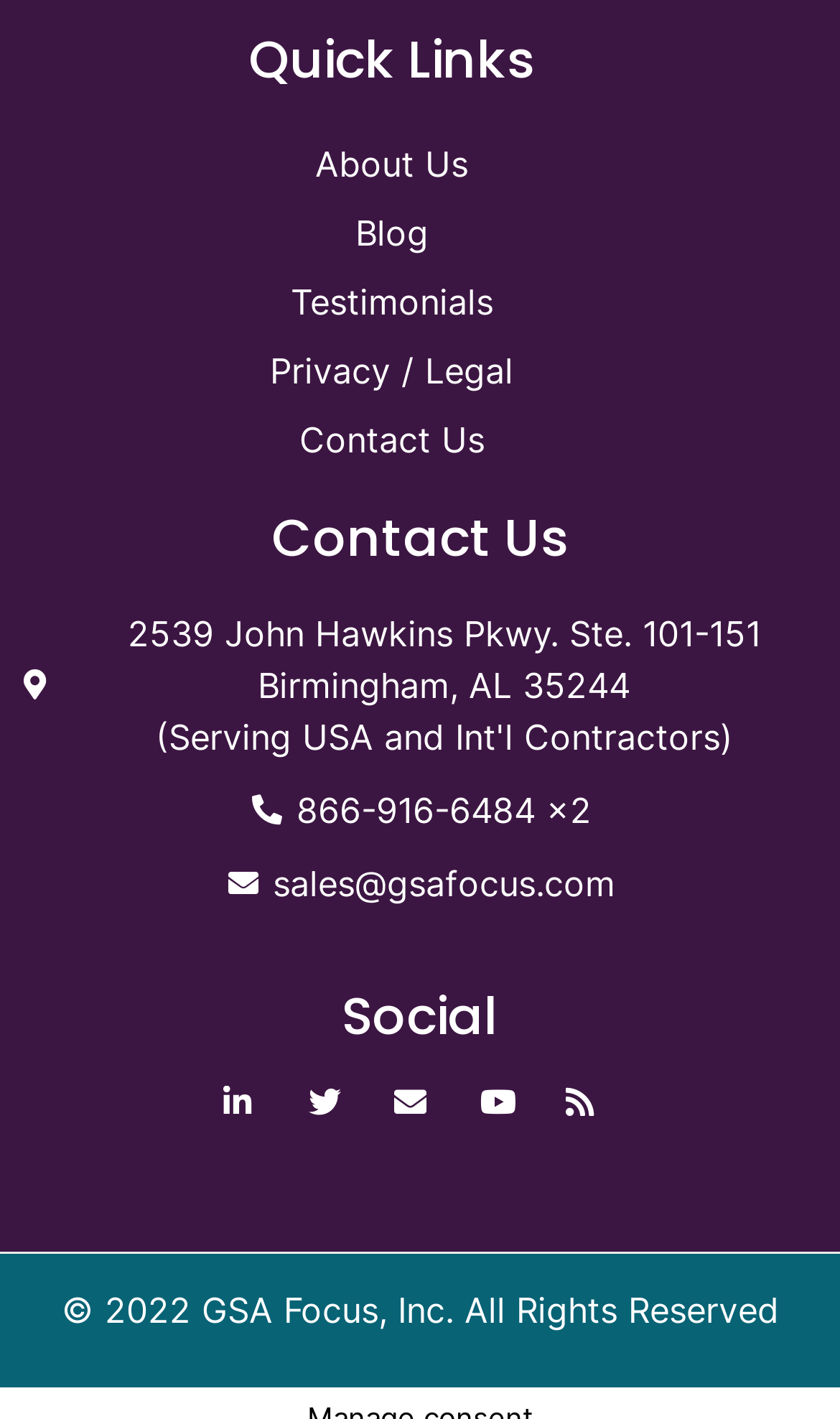Determine the bounding box coordinates of the clickable area required to perform the following instruction: "view Contact Us". The coordinates should be represented as four float numbers between 0 and 1: [left, top, right, bottom].

[0.02, 0.362, 0.98, 0.398]